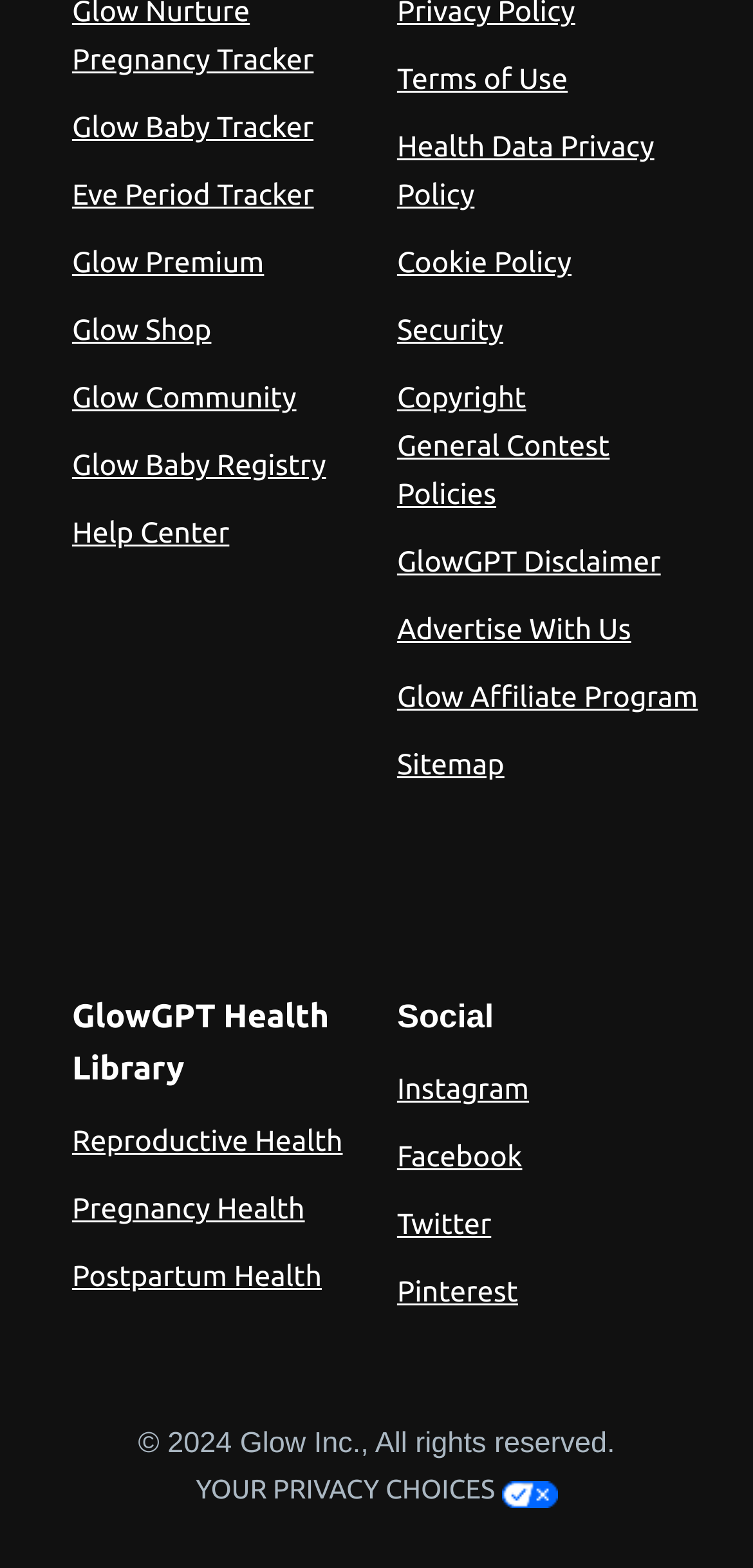What is the last link in the bottom section? Based on the screenshot, please respond with a single word or phrase.

Sitemap